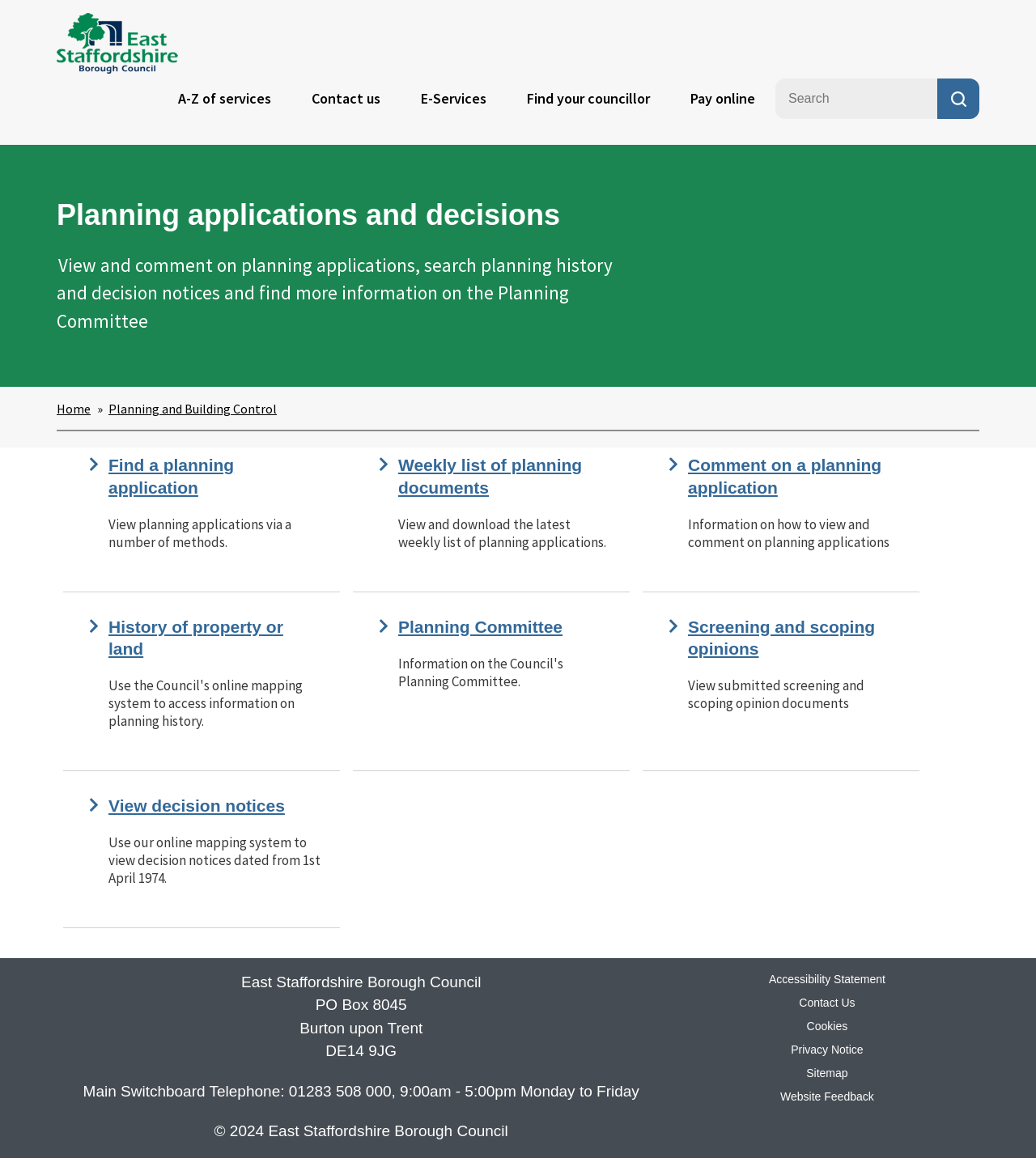Determine the bounding box for the UI element that matches this description: "Pay online".

[0.653, 0.064, 0.742, 0.106]